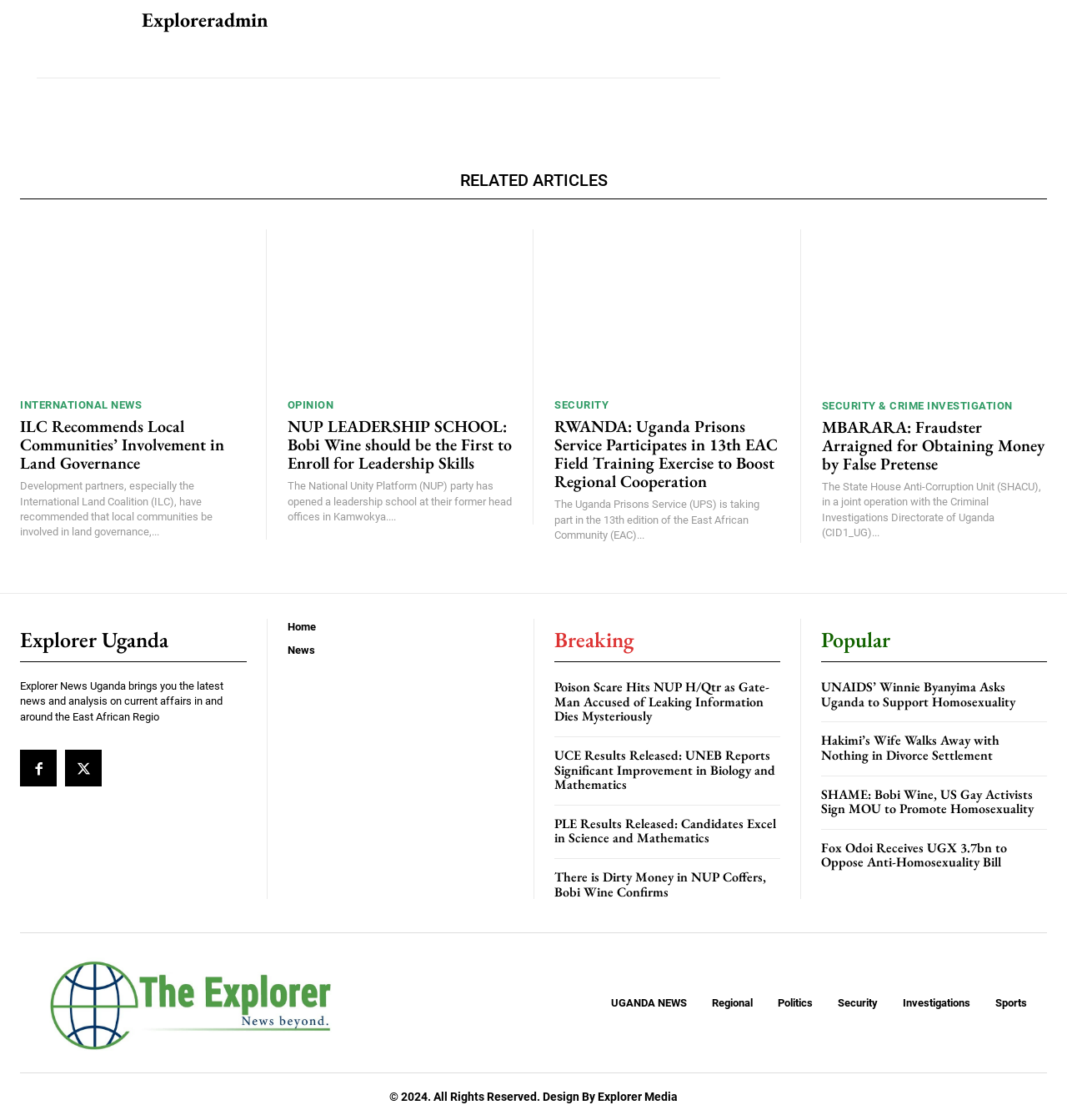Determine the bounding box coordinates of the section I need to click to execute the following instruction: "Browse the 'News' section". Provide the coordinates as four float numbers between 0 and 1, i.e., [left, top, right, bottom].

[0.27, 0.575, 0.481, 0.586]